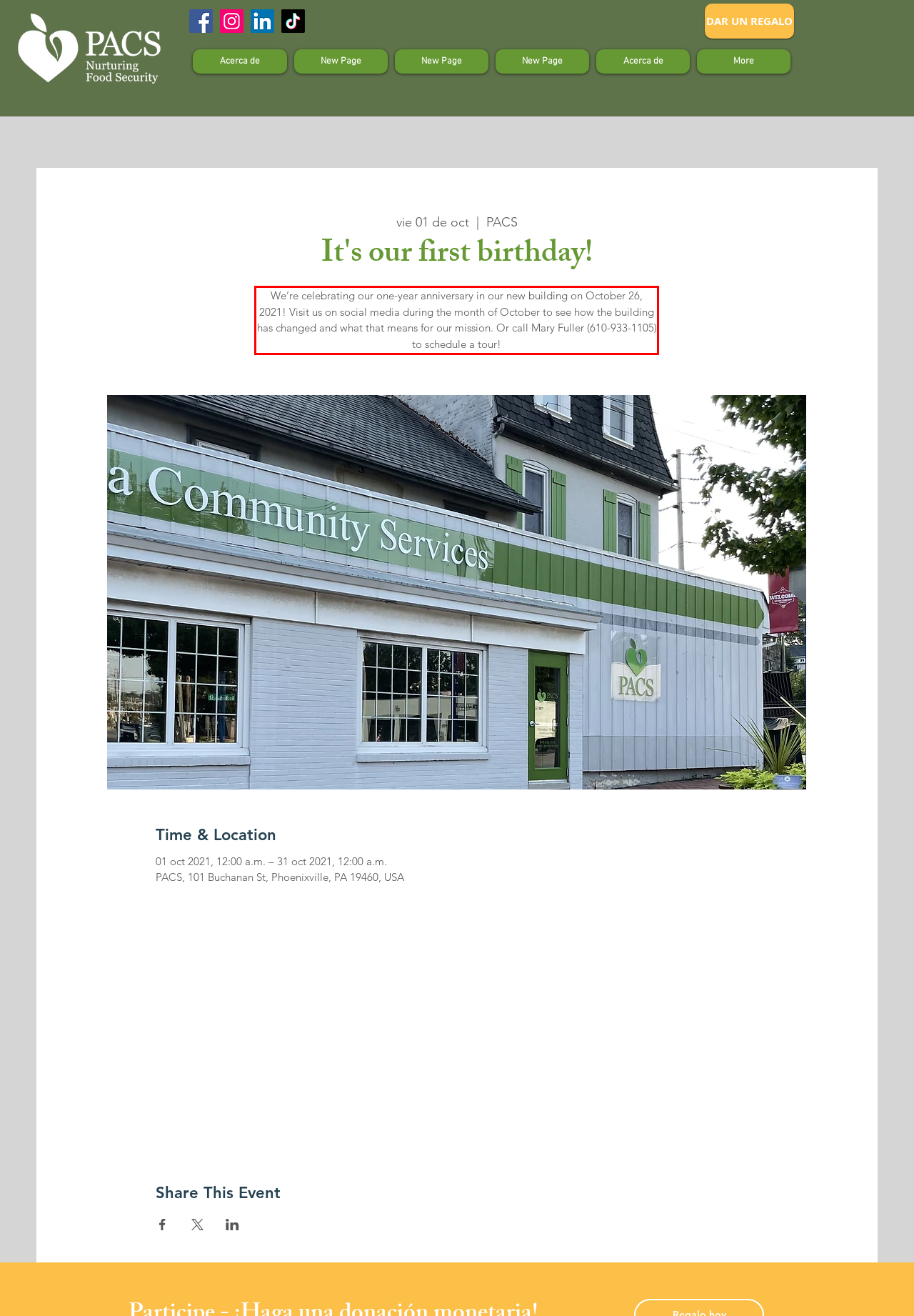Given a screenshot of a webpage, identify the red bounding box and perform OCR to recognize the text within that box.

We’re celebrating our one-year anniversary in our new building on October 26, 2021! Visit us on social media during the month of October to see how the building has changed and what that means for our mission. Or call Mary Fuller (610-933-1105) to schedule a tour!